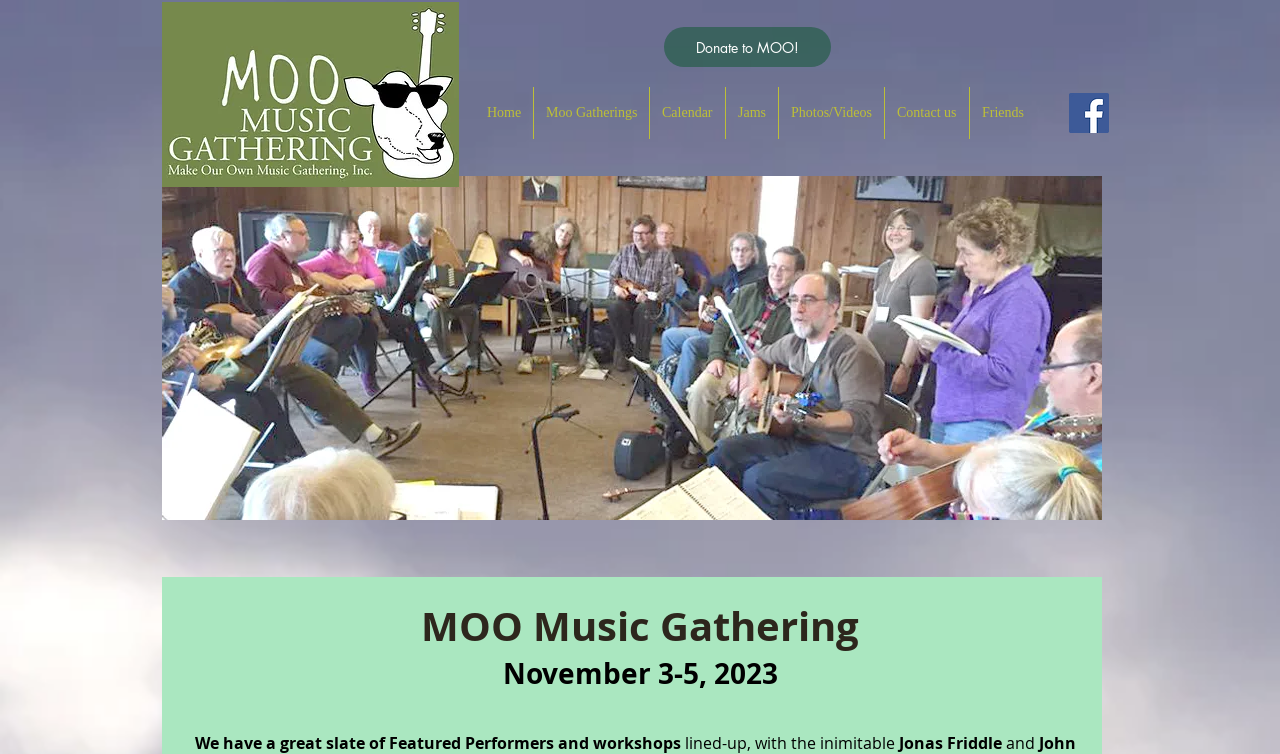Answer briefly with one word or phrase:
What is the social media platform icon located at the top right?

Facebook